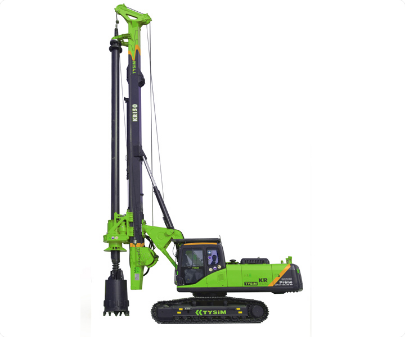What is the purpose of the KR150A Rotary Drilling Rig?
Answer the question with a detailed explanation, including all necessary information.

The caption describes the KR150A Rotary Drilling Rig as a robust piece of construction machinery renowned for its efficiency in drilling operations, indicating its primary purpose is for drilling.